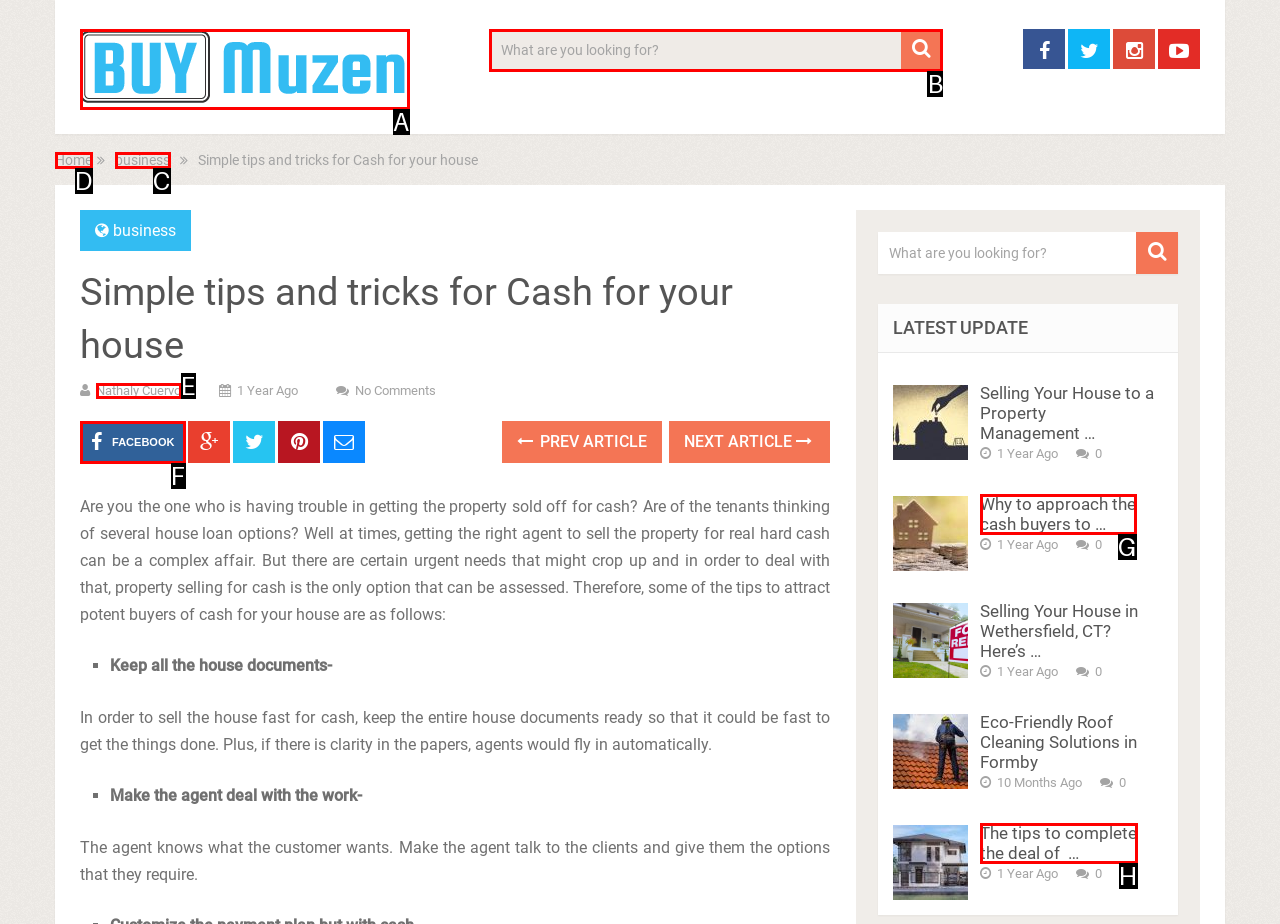Please identify the correct UI element to click for the task: Read the 'Blog' Respond with the letter of the appropriate option.

None